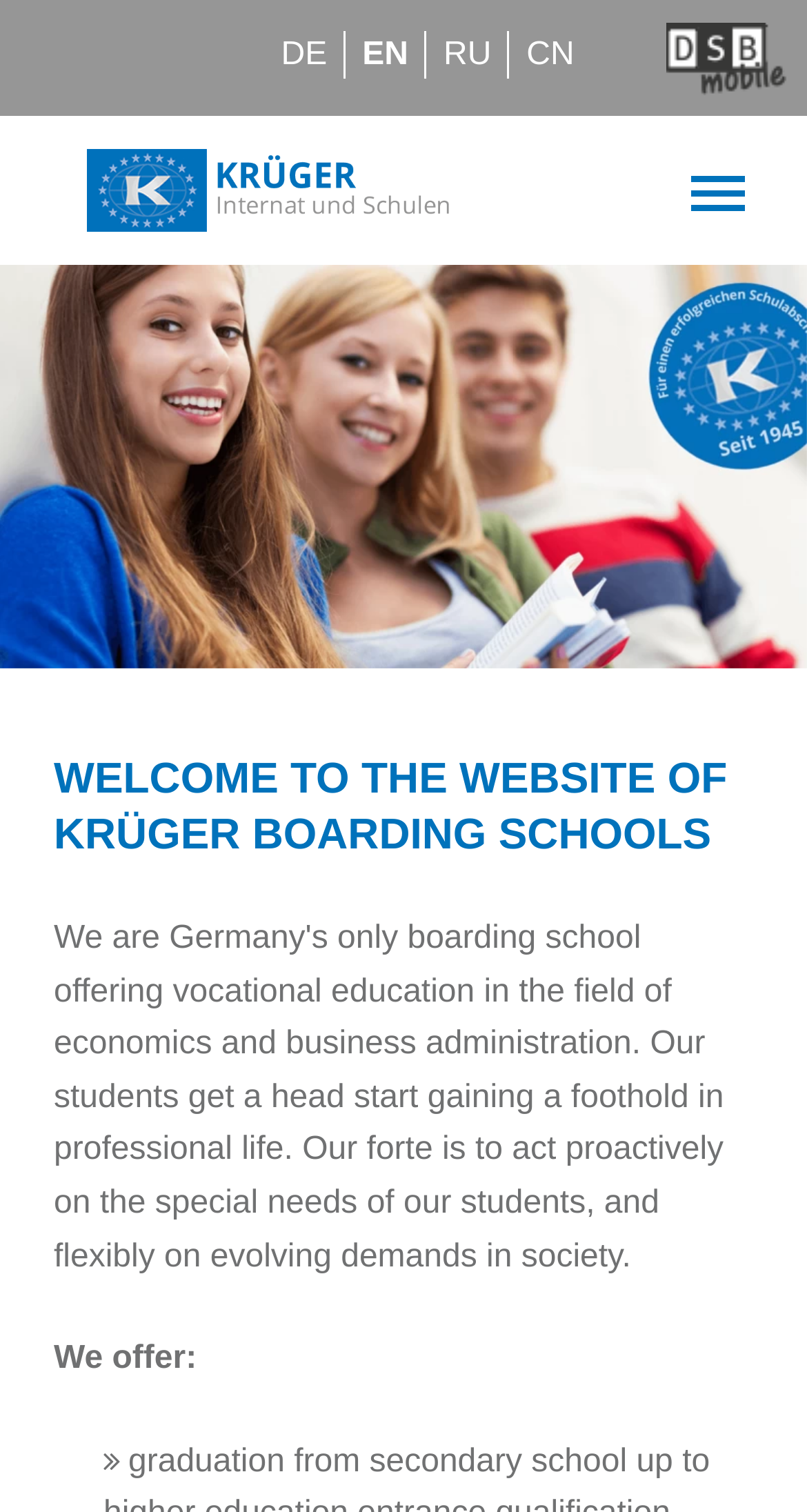What is the orientation of the listbox on the webpage?
Offer a detailed and exhaustive answer to the question.

I found a listbox element on the webpage with the attribute 'orientation: vertical'. This attribute suggests that the listbox is vertically oriented.